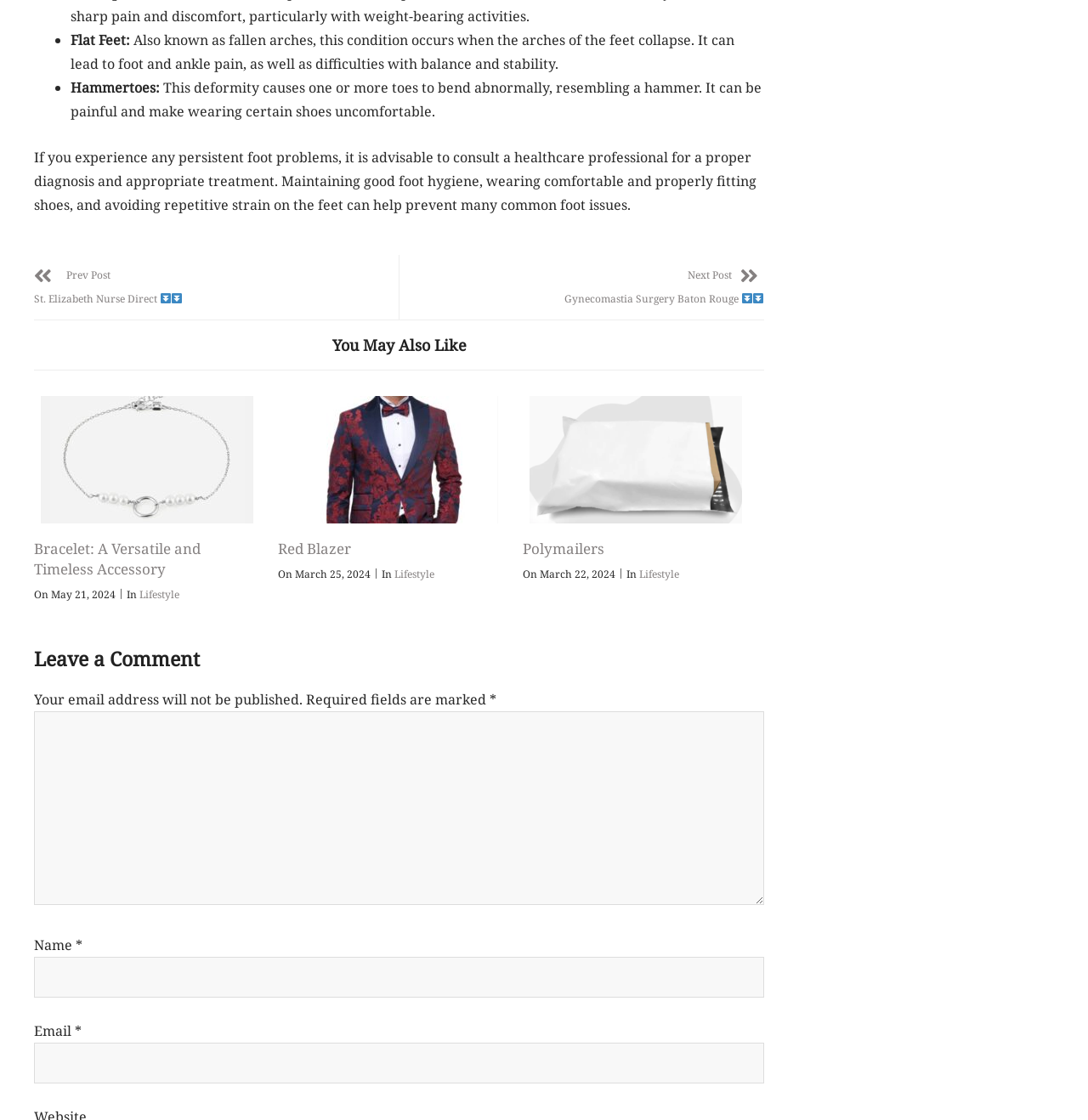Please identify the bounding box coordinates of the element I should click to complete this instruction: 'Enter your name in the 'Name' field'. The coordinates should be given as four float numbers between 0 and 1, like this: [left, top, right, bottom].

[0.031, 0.854, 0.702, 0.891]